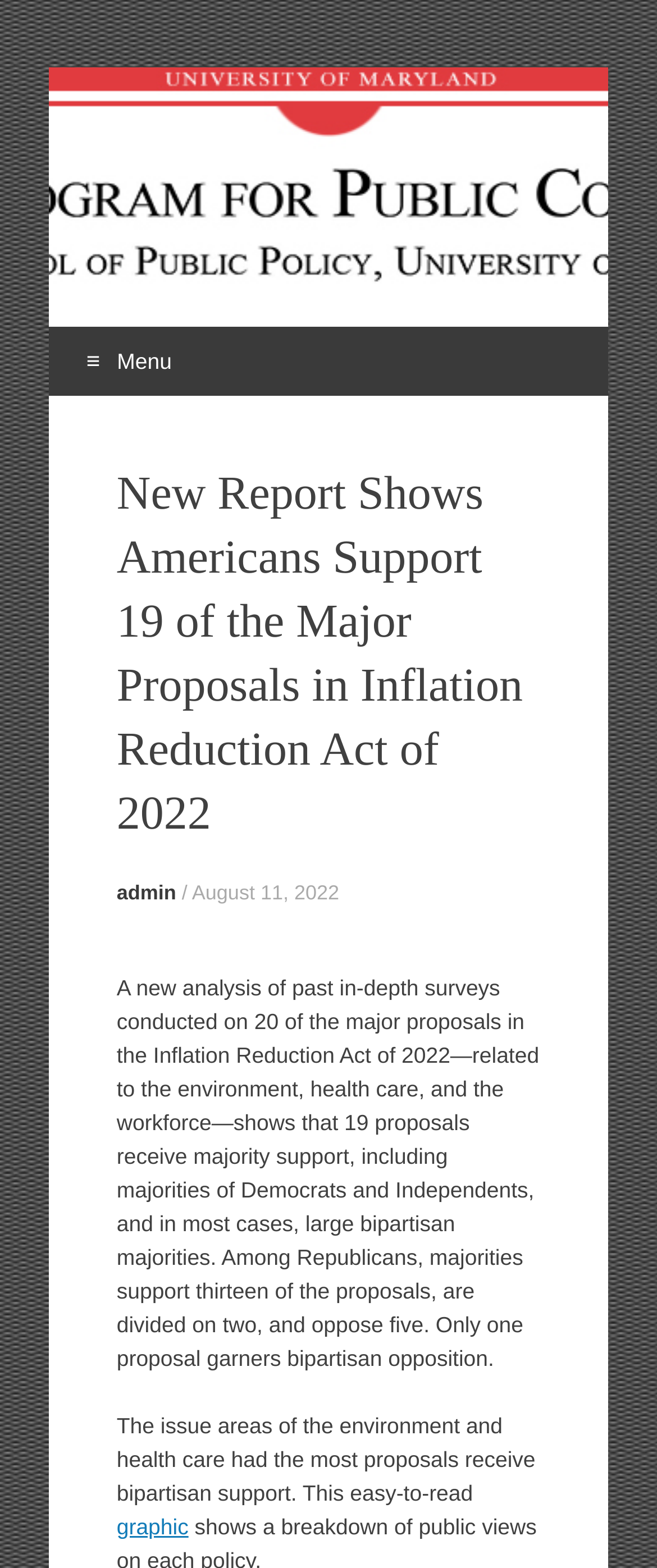Create an in-depth description of the webpage, covering main sections.

The webpage is about a new report from the Program for Public Consultation, which shows that Americans support 19 major proposals in the Inflation Reduction Act of 2022. At the top of the page, there is a heading with the organization's name, "Program for Public Consultation", which is also a link. To the left of this heading, there is a menu button labeled "≡Menu". Below the menu button, there is a link to "Skip to content".

The main content of the page is divided into sections. The first section has a heading that summarizes the report's findings, "New Report Shows Americans Support 19 of the Major Proposals in Inflation Reduction Act of 2022". Below this heading, there are links to the author, "admin", and the publication date, "August 11, 2022". 

The report's summary is presented in two paragraphs of text. The first paragraph explains that the analysis shows majority support for 19 proposals, including bipartisan majorities, and that Republicans support 13 proposals. The second paragraph highlights that the environment and health care issue areas received the most bipartisan support and mentions an easy-to-read graphic.

There is a link to the graphic at the bottom of the page. Overall, the webpage has a simple layout with clear headings and concise text, making it easy to navigate and understand the report's findings.